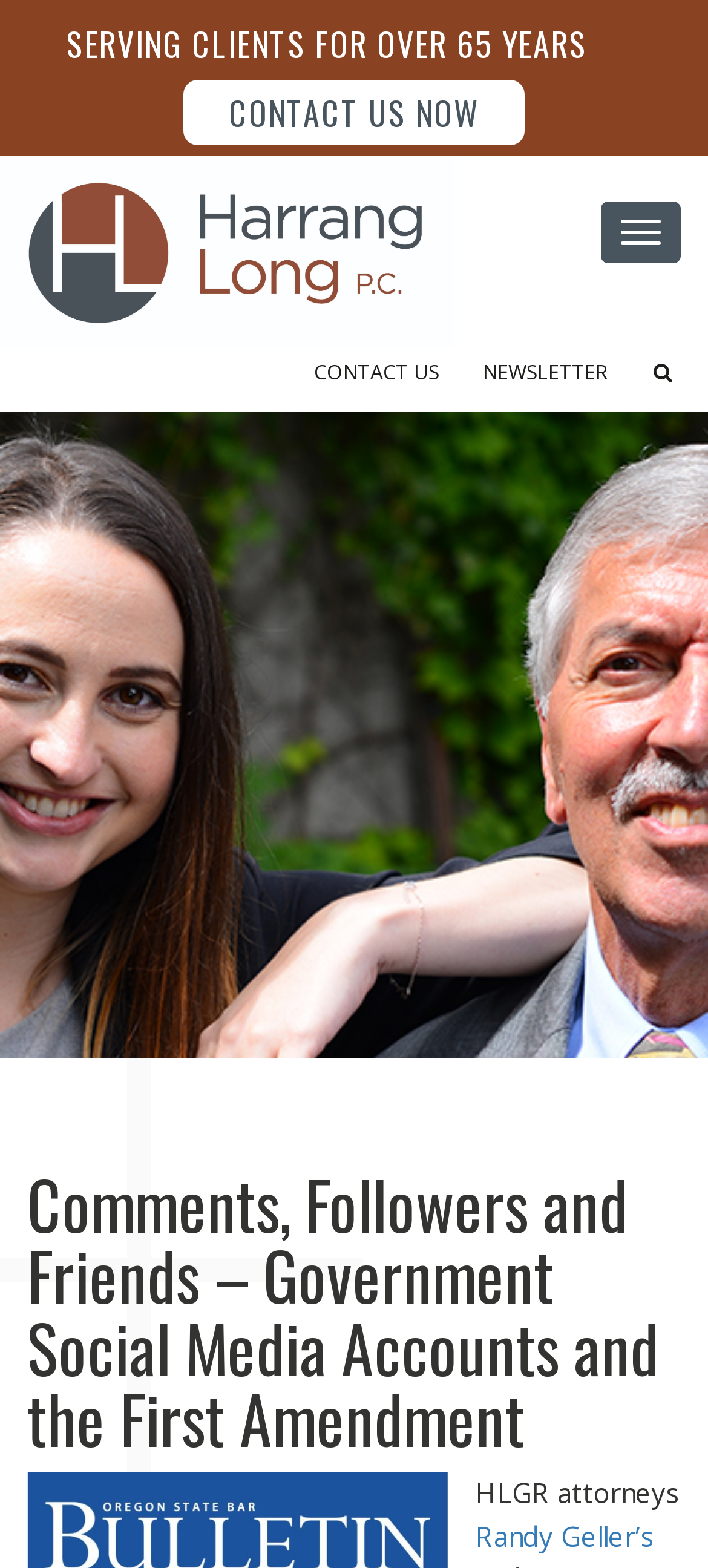Respond to the question with just a single word or phrase: 
What is the name of the law firm?

Harrang Long P.C.